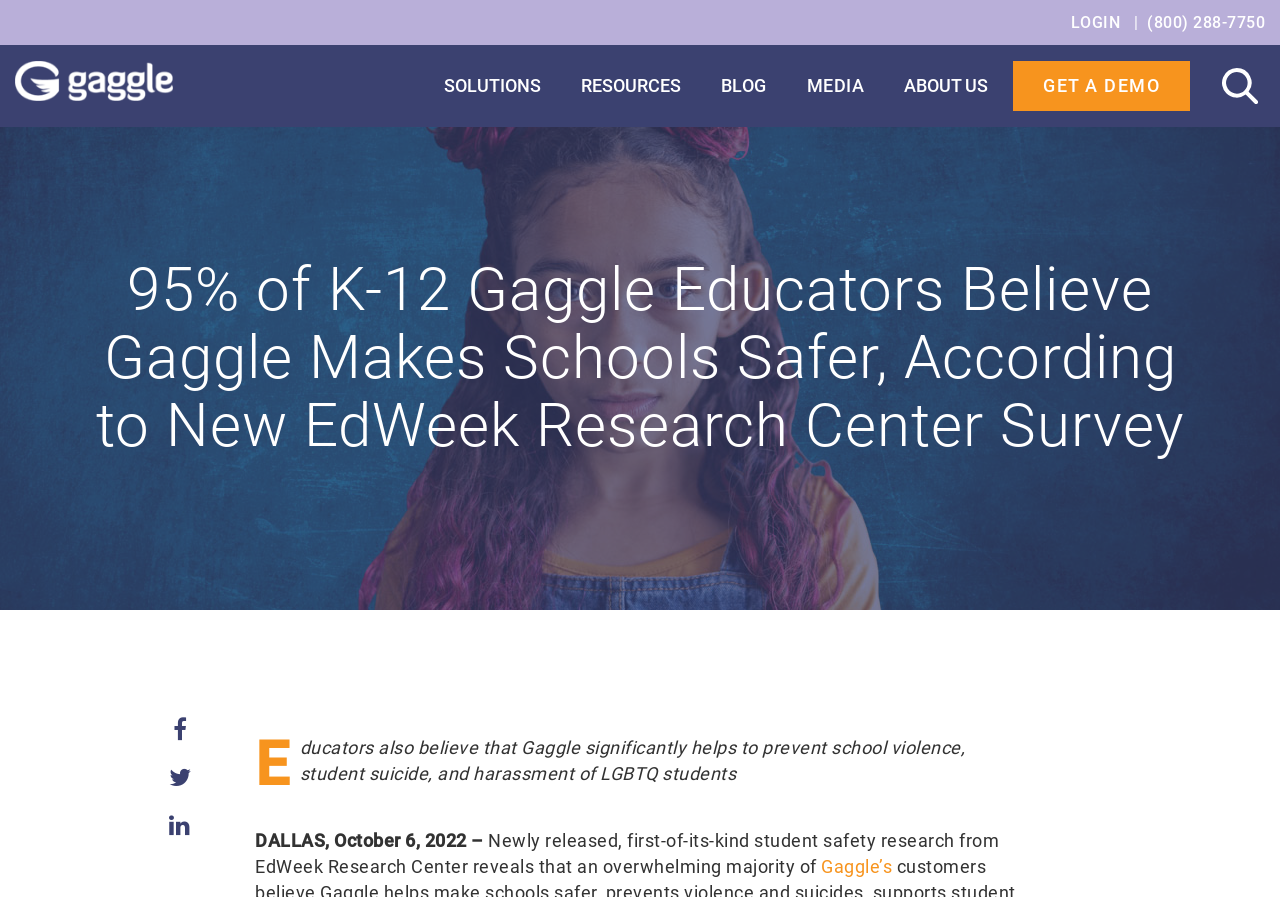What is the logo on the top left?
Provide a fully detailed and comprehensive answer to the question.

I found the logo by looking at the top left corner of the webpage, where I saw a link element with the text 'Gaggle Logo'.